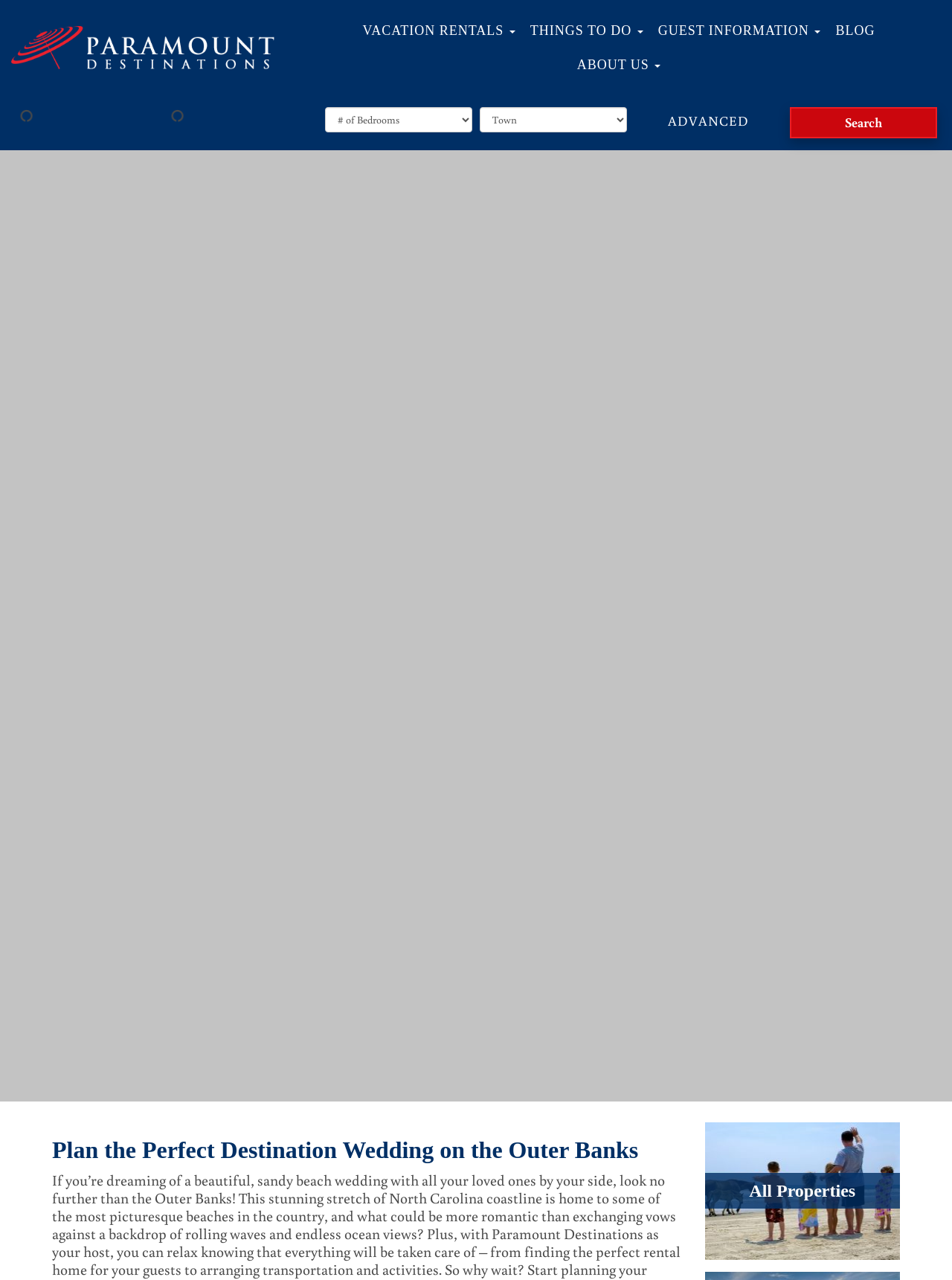What is the main theme of this website?
Based on the image, please offer an in-depth response to the question.

Based on the webpage content, including the image of a married couple on the beach and the link 'Plan the Perfect Destination Wedding on the Outer Banks', it is clear that the main theme of this website is wedding planning, specifically destination weddings on the Outer Banks.